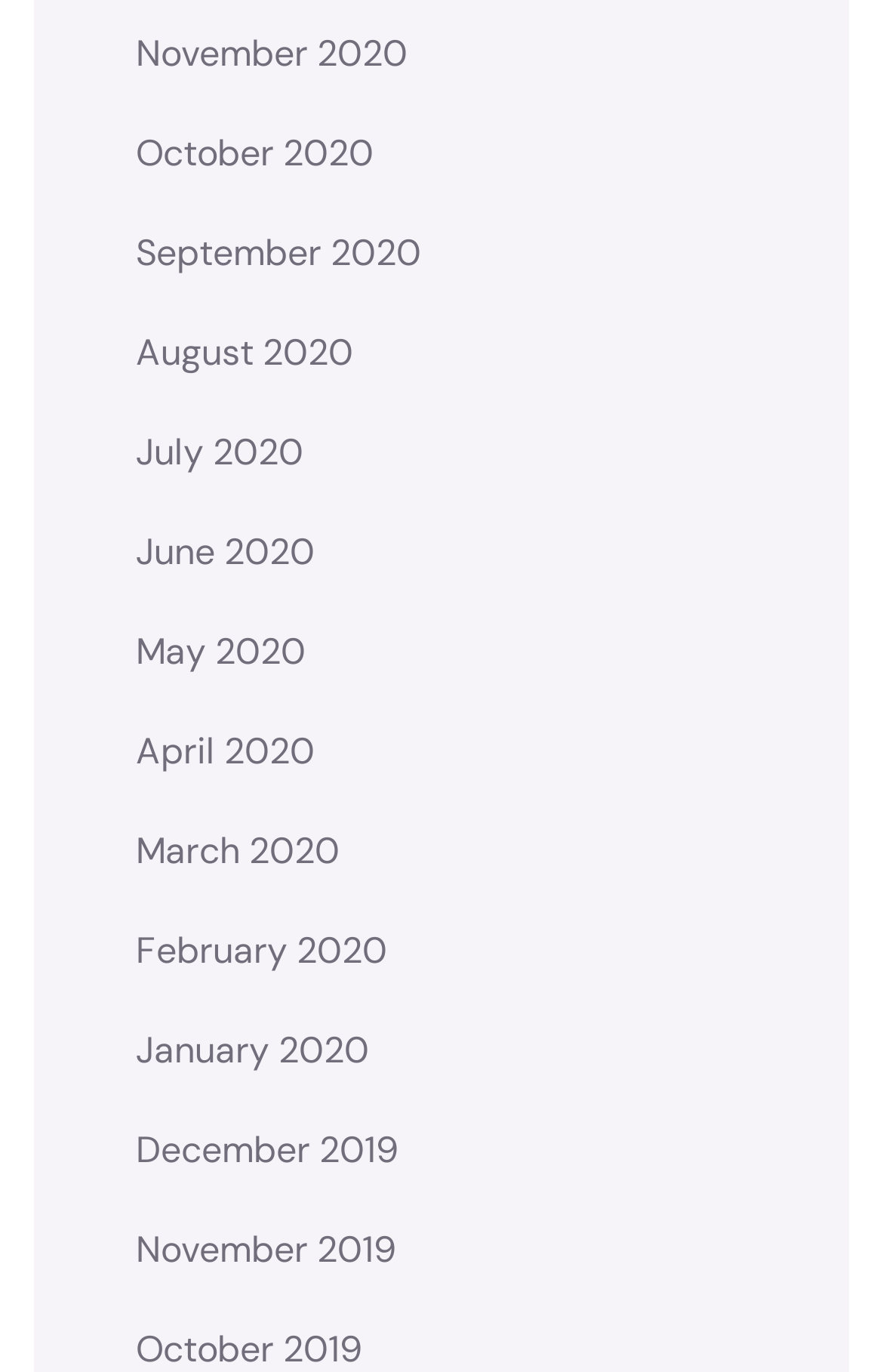Answer the question below in one word or phrase:
How many links are there?

12